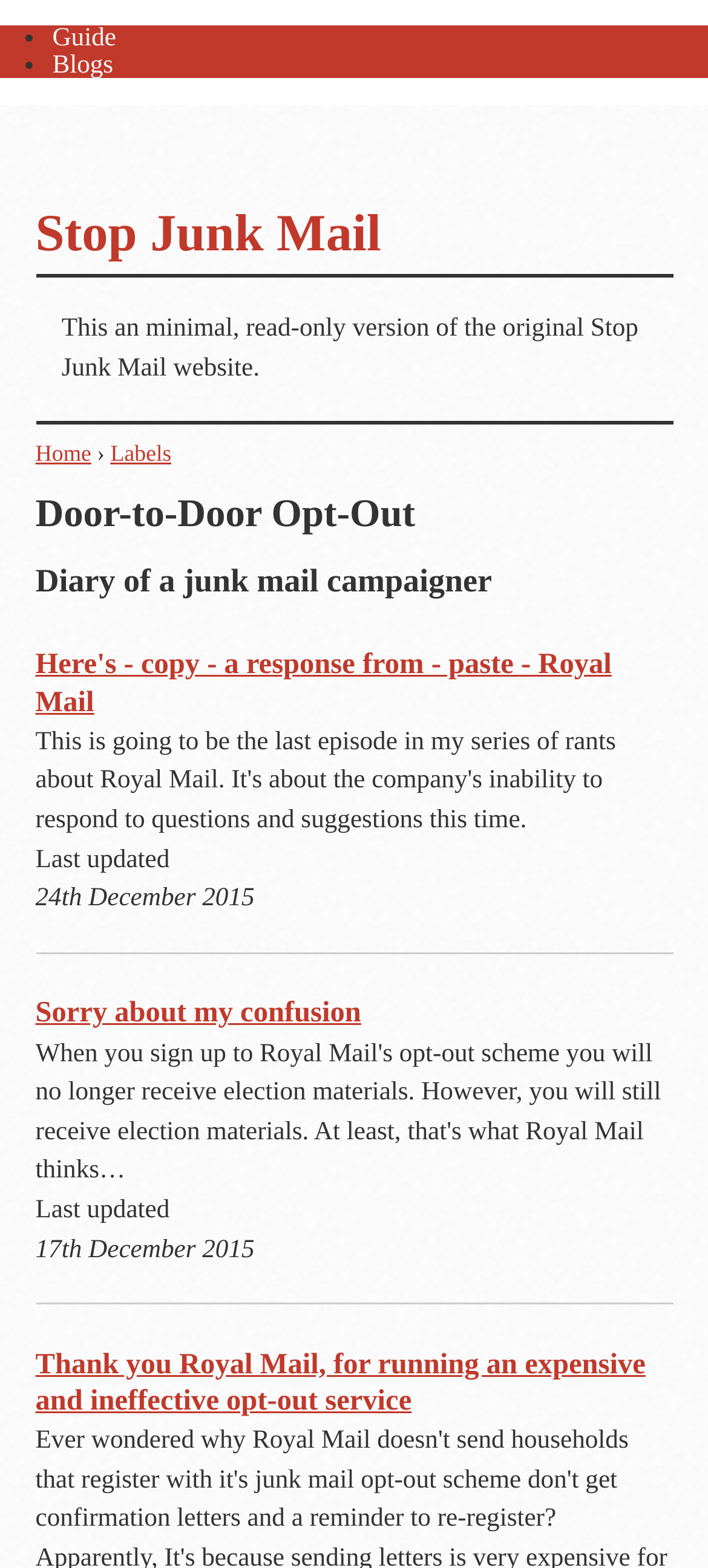What is the purpose of the 'Door-to-Door Opt-Out' section?
Using the visual information, respond with a single word or phrase.

To stop junk mail